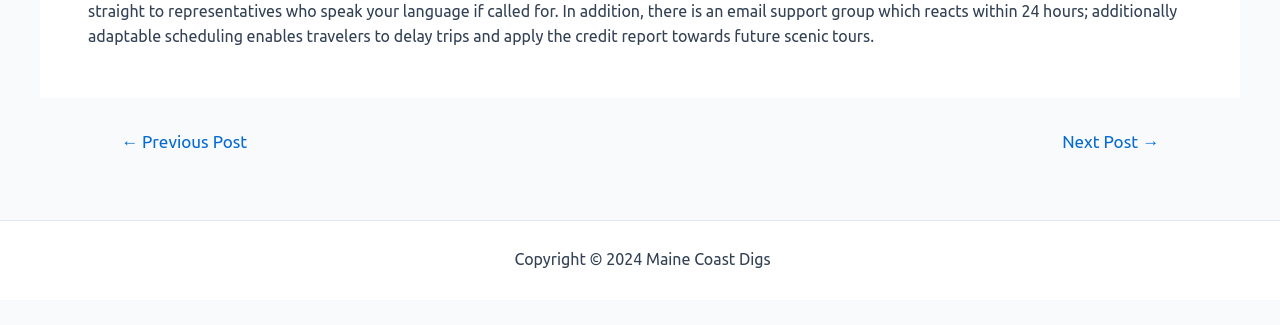Using the webpage screenshot and the element description Sitemap, determine the bounding box coordinates. Specify the coordinates in the format (top-left x, top-left y, bottom-right x, bottom-right y) with values ranging from 0 to 1.

[0.605, 0.77, 0.651, 0.826]